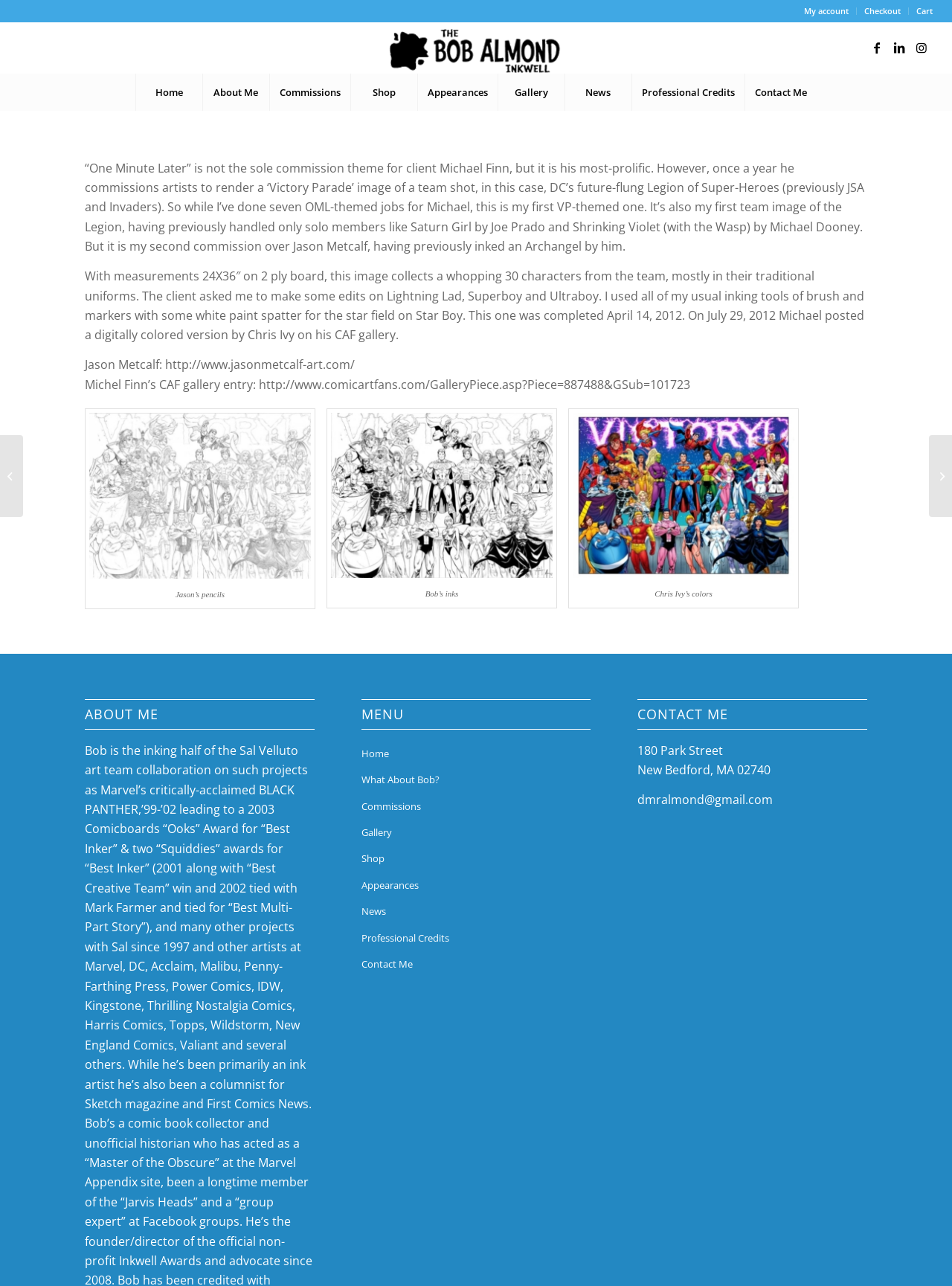Extract the bounding box coordinates for the HTML element that matches this description: "Professional Credits". The coordinates should be four float numbers between 0 and 1, i.e., [left, top, right, bottom].

[0.663, 0.057, 0.782, 0.086]